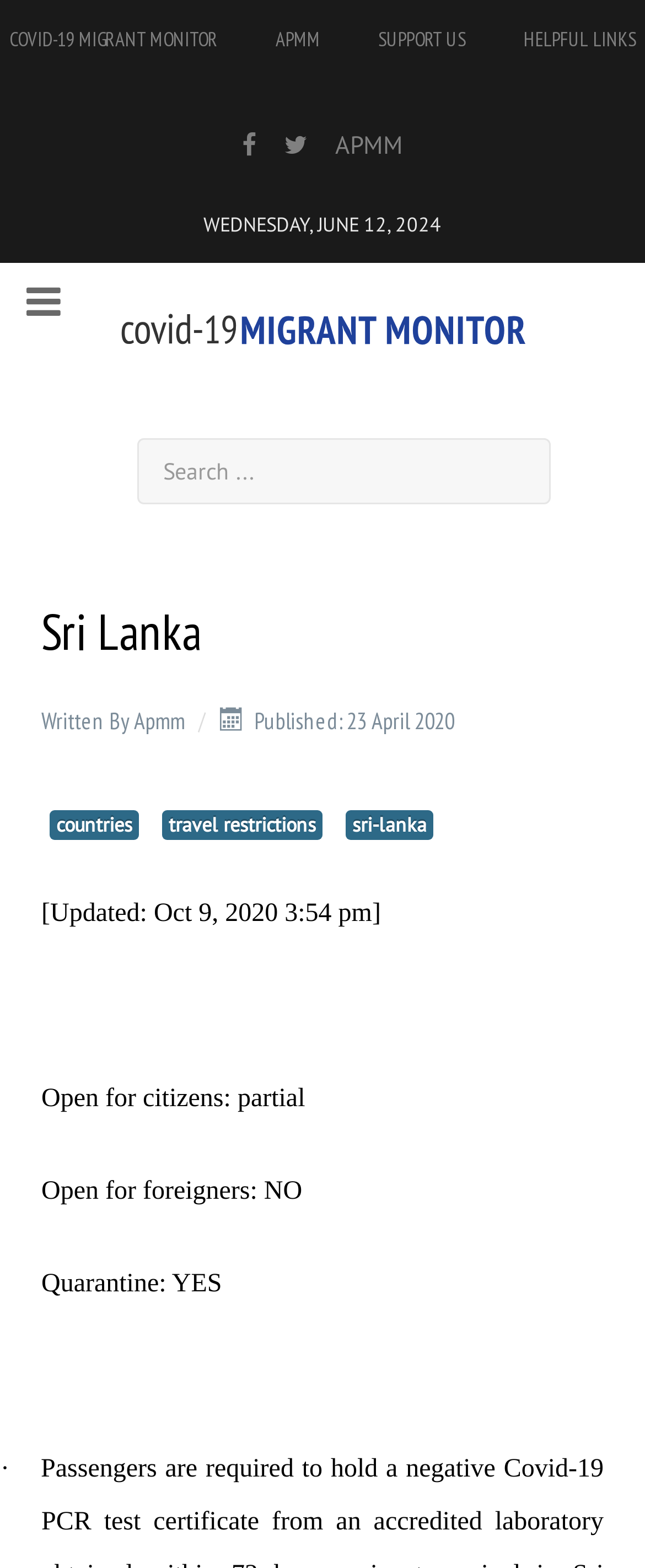Identify the bounding box coordinates of the clickable region necessary to fulfill the following instruction: "Read Affiliate Disclosure". The bounding box coordinates should be four float numbers between 0 and 1, i.e., [left, top, right, bottom].

None